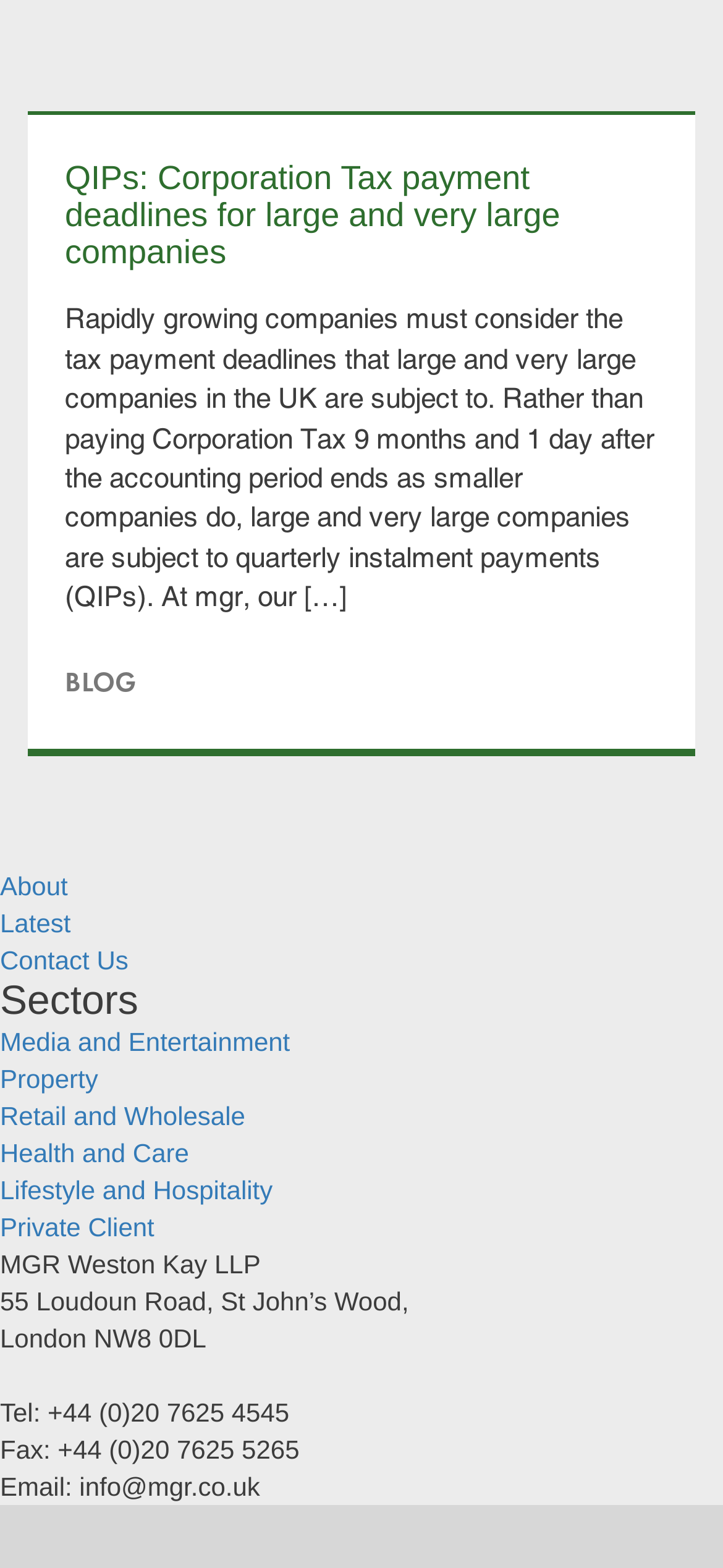Find the bounding box coordinates of the area to click in order to follow the instruction: "Click on 'Contact Us'".

[0.0, 0.603, 0.178, 0.622]